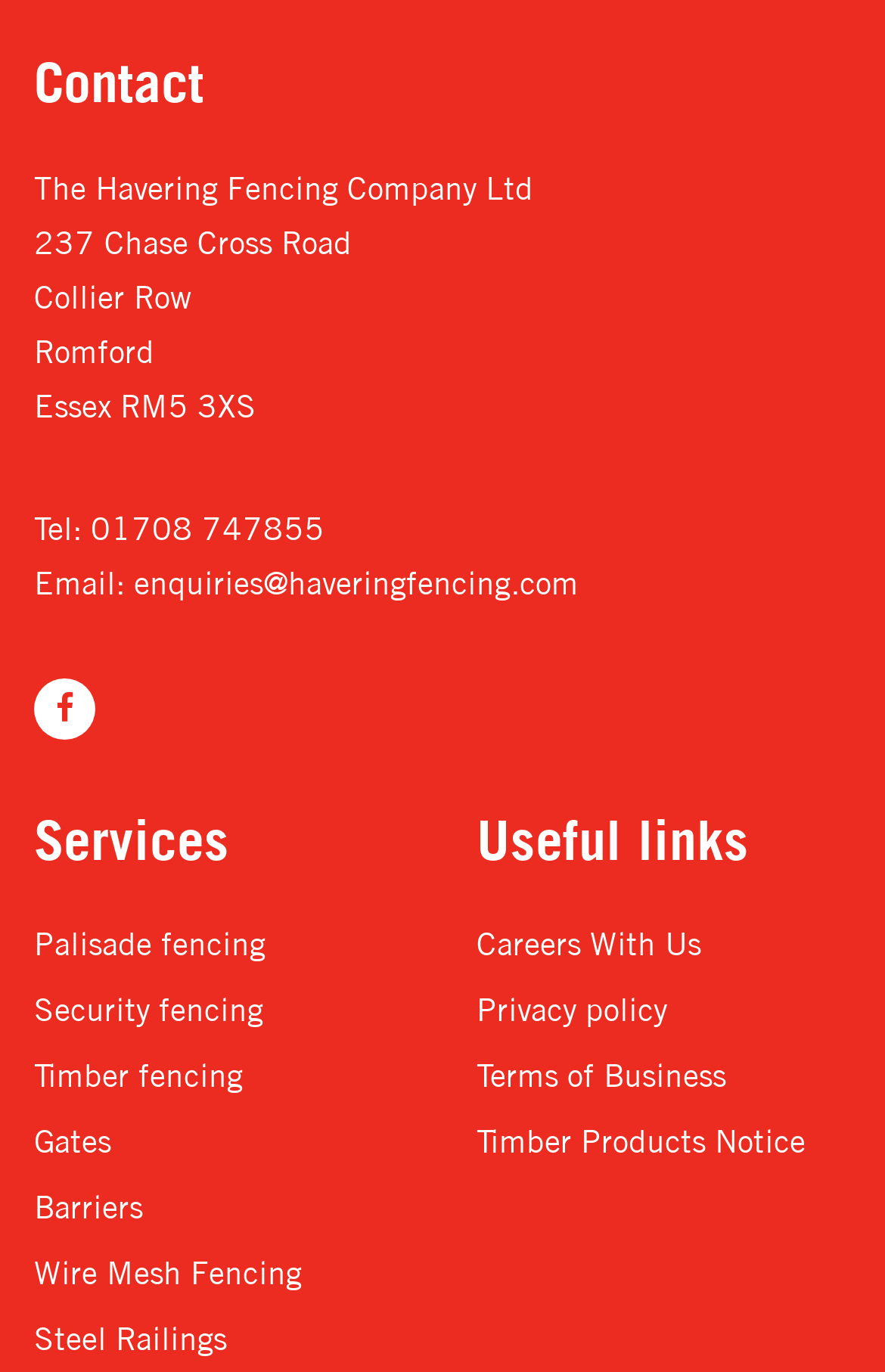Given the description of a UI element: "Timber Products Notice", identify the bounding box coordinates of the matching element in the webpage screenshot.

[0.538, 0.817, 0.91, 0.856]